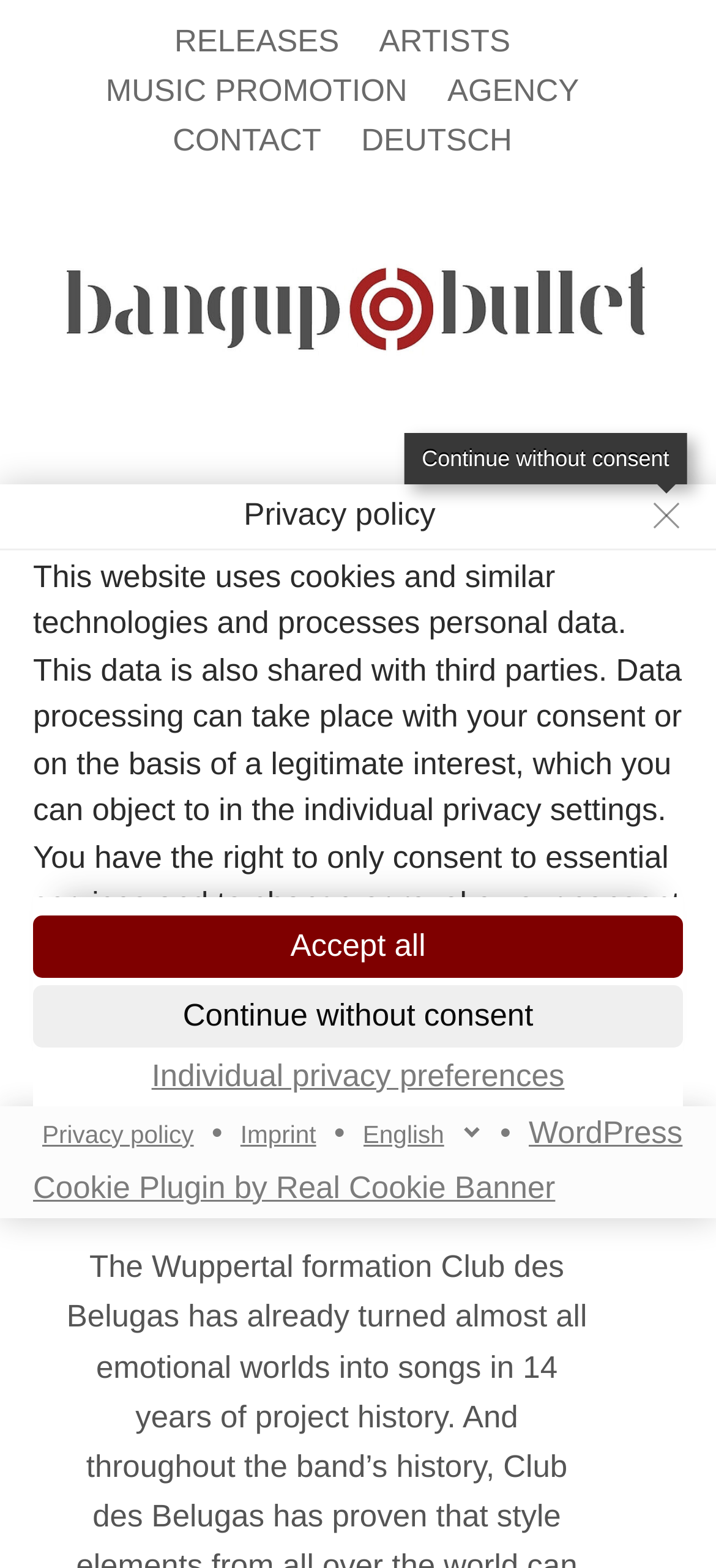Identify the bounding box coordinates of the region that needs to be clicked to carry out this instruction: "view December 2021". Provide these coordinates as four float numbers ranging from 0 to 1, i.e., [left, top, right, bottom].

None